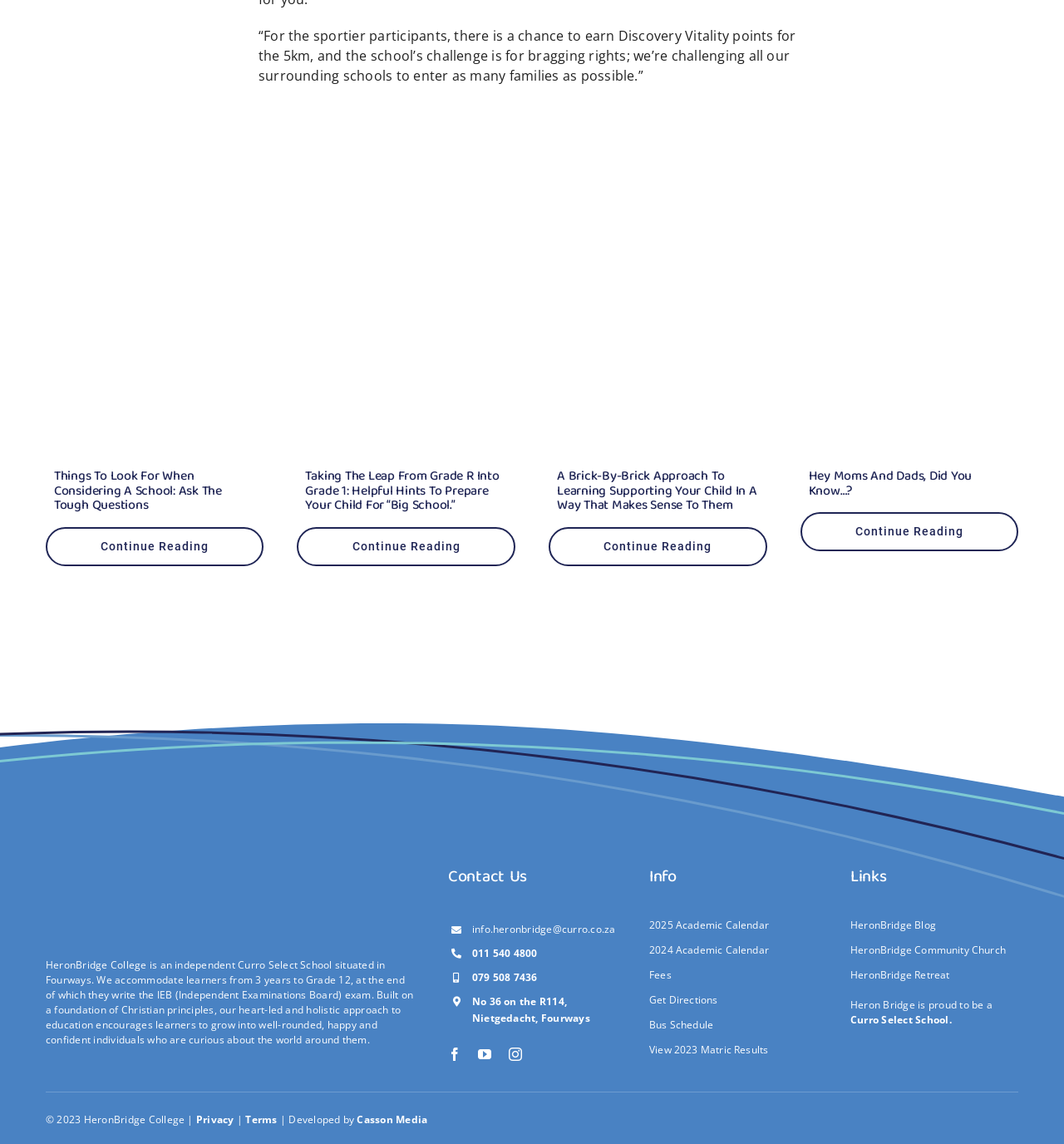Find the bounding box coordinates of the clickable element required to execute the following instruction: "Learn about All-in-one Manufacturing ERP Software With Unlimited Users". Provide the coordinates as four float numbers between 0 and 1, i.e., [left, top, right, bottom].

None